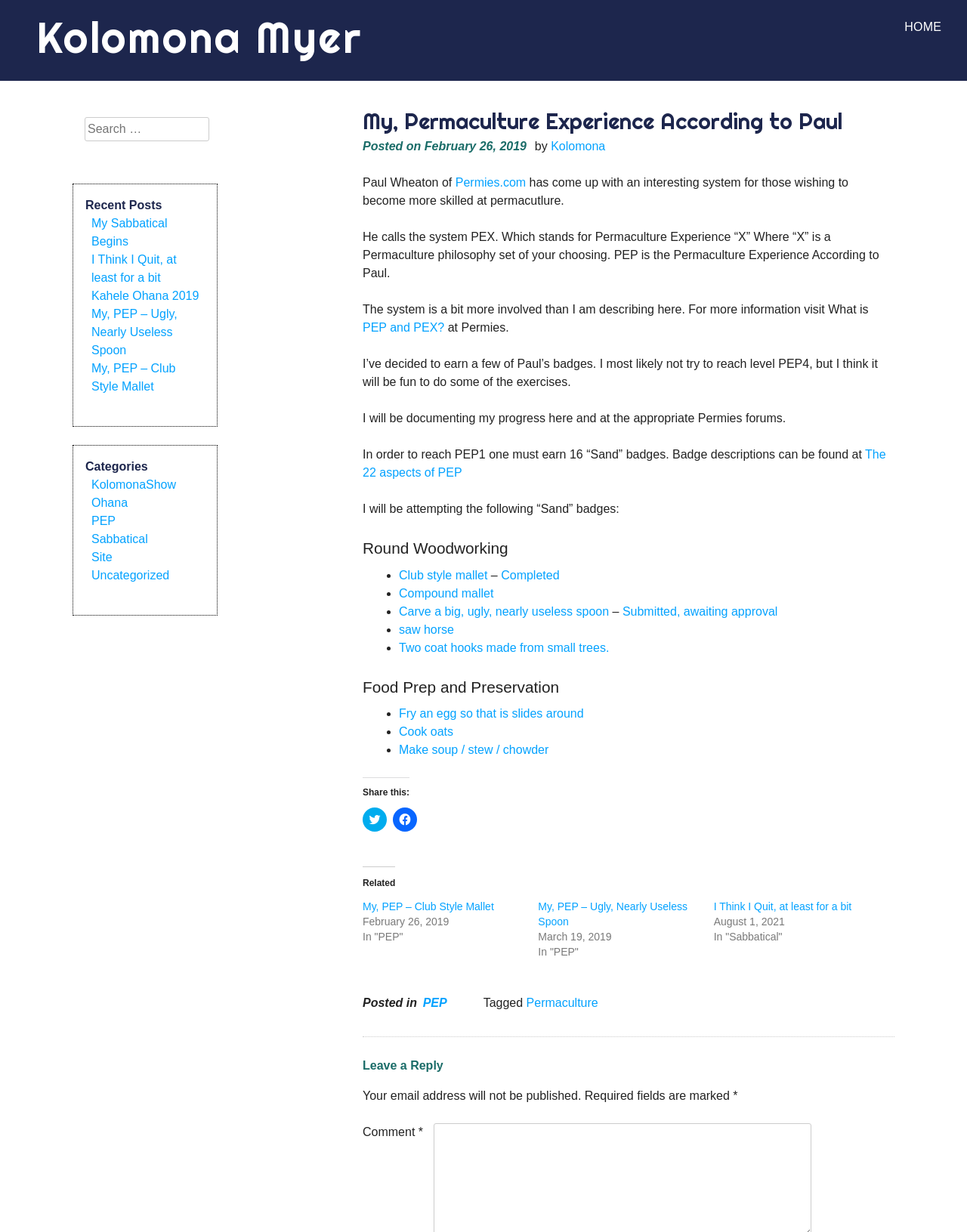Return the bounding box coordinates of the UI element that corresponds to this description: "Club style mallet". The coordinates must be given as four float numbers in the range of 0 and 1, [left, top, right, bottom].

[0.412, 0.462, 0.504, 0.472]